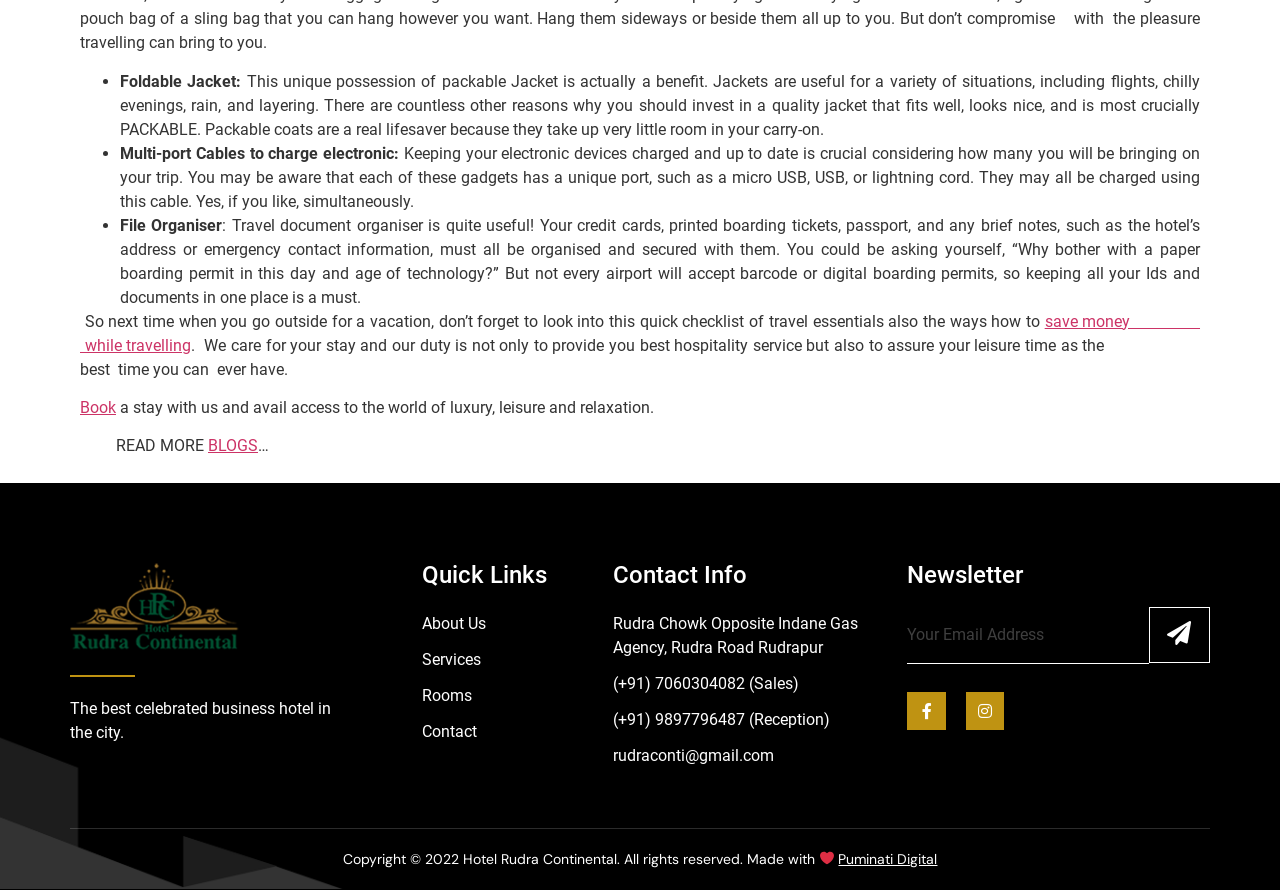What type of establishment is this?
Based on the screenshot, give a detailed explanation to answer the question.

Based on the webpage content, I can see that it mentions 'Book a stay with us' and 'The best celebrated business hotel in the city', which indicates that this is a hotel website.